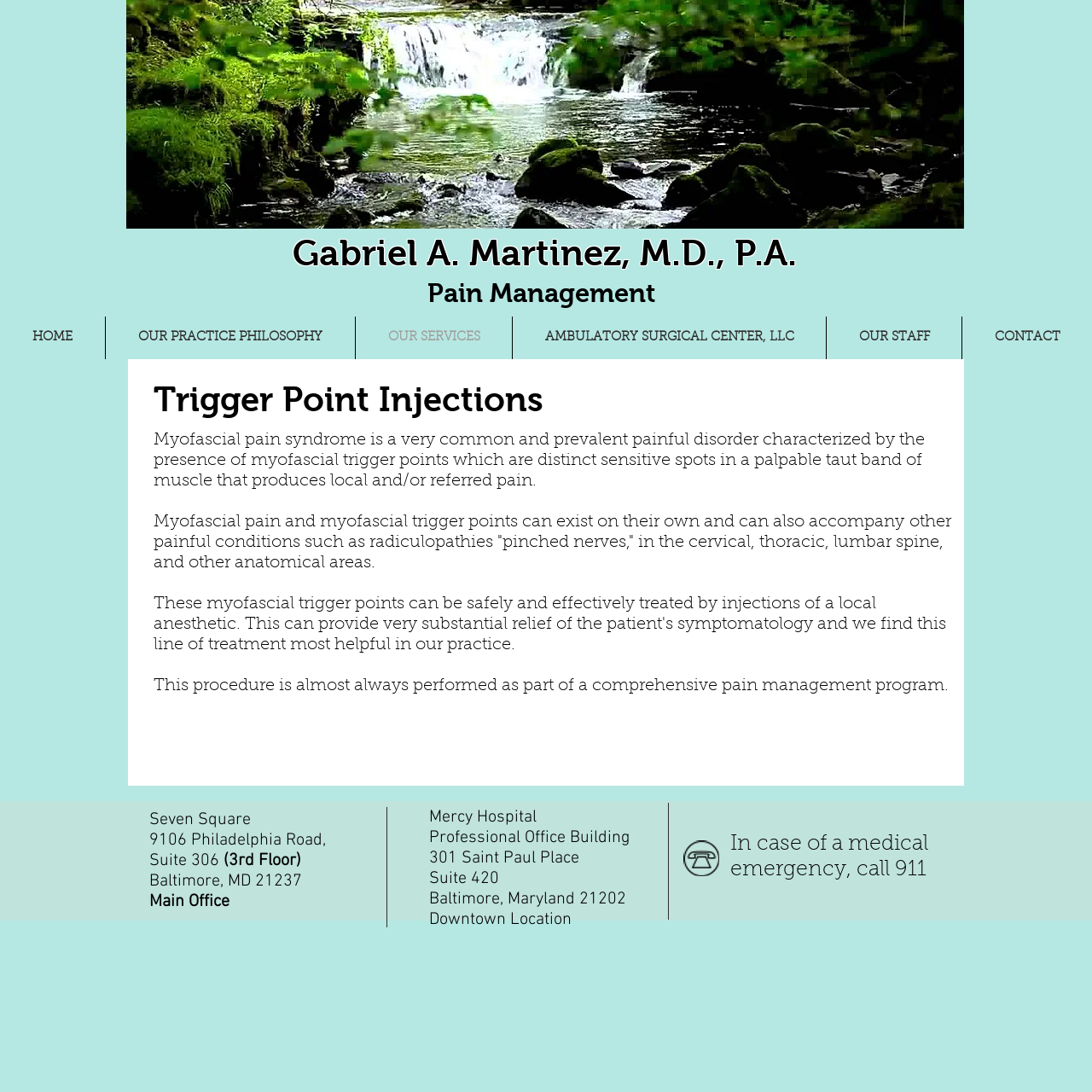From the image, can you give a detailed response to the question below:
What is the address of the main office?

I found the address of the main office by looking at the heading elements at the bottom of the webpage which provide the address and suite number.